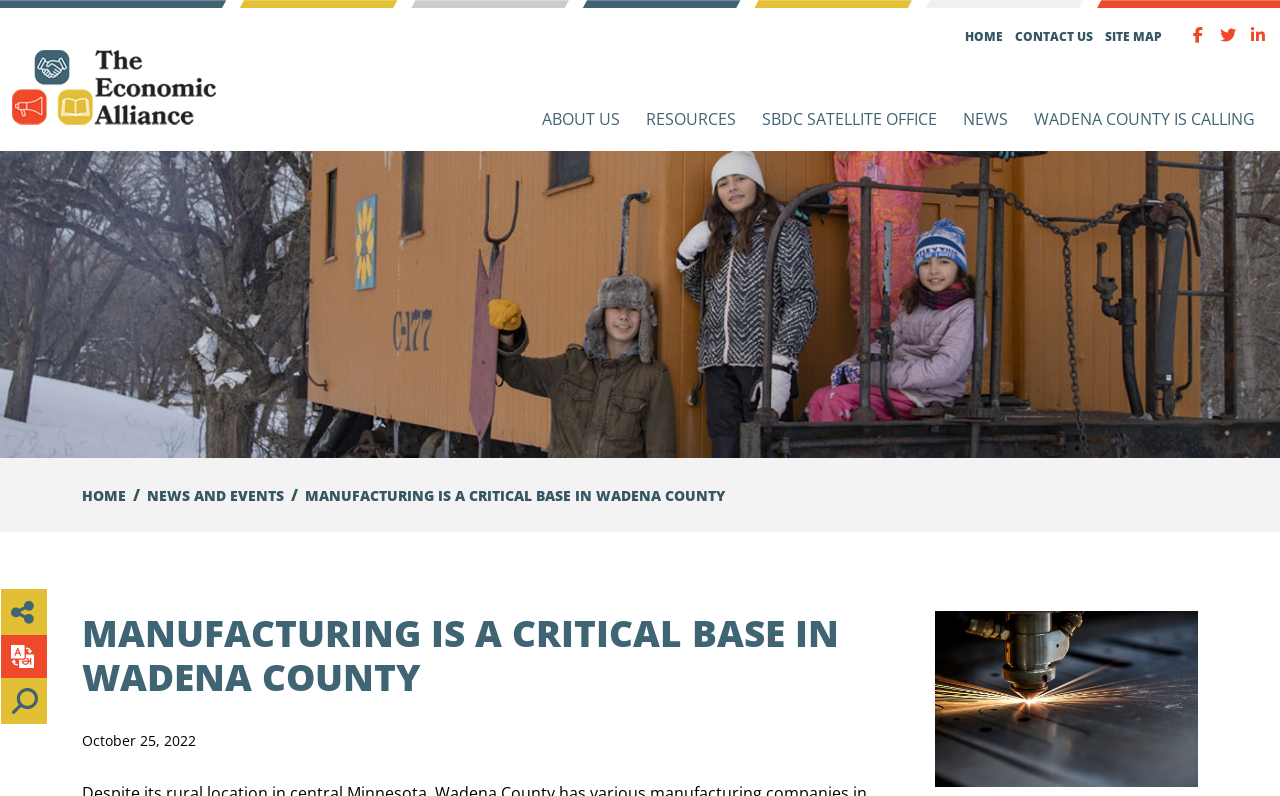Give a short answer to this question using one word or a phrase:
What is the logo of the West Central Economic Development Alliance?

West Central Economic Development Alliance Logo